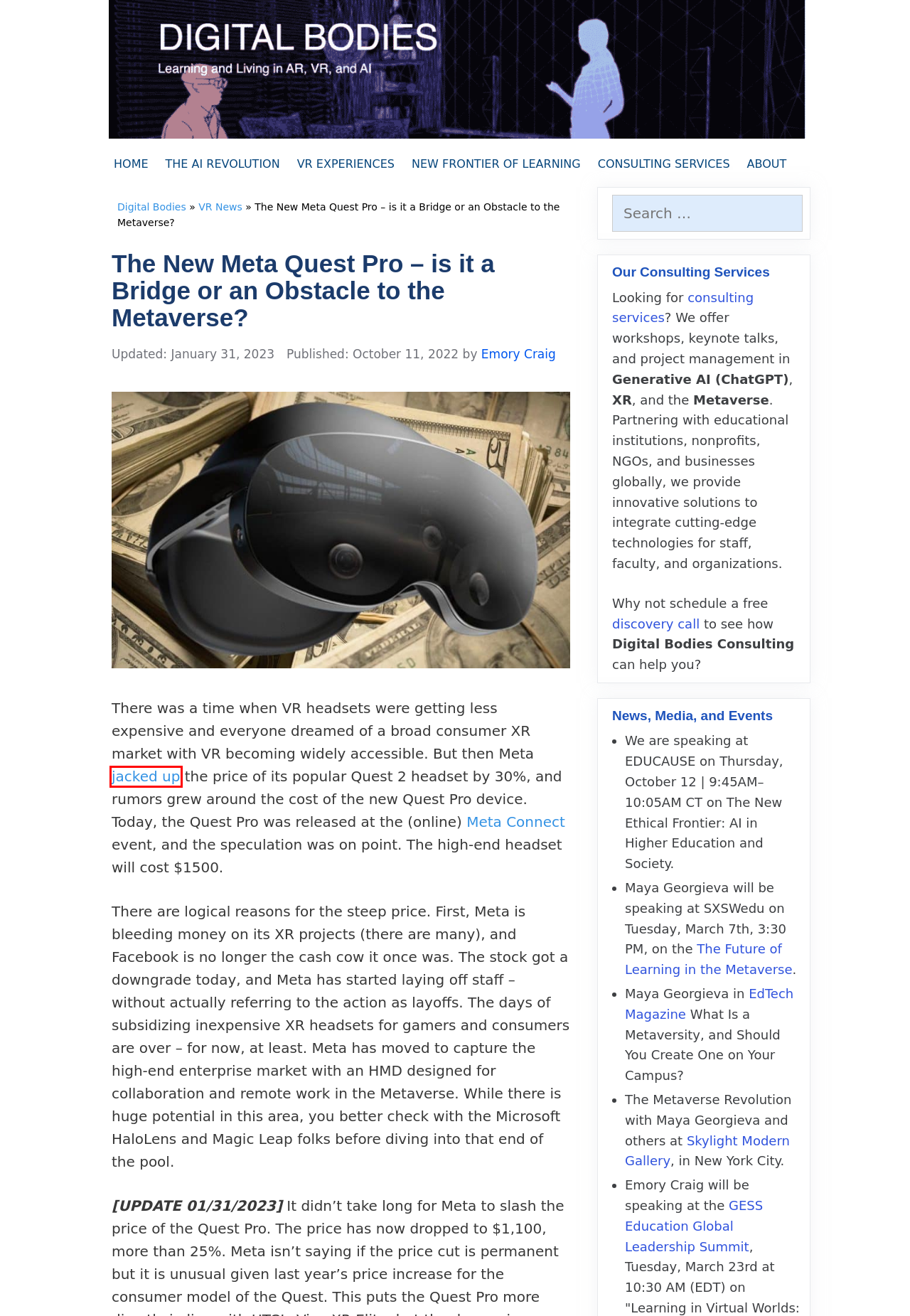Observe the provided screenshot of a webpage with a red bounding box around a specific UI element. Choose the webpage description that best fits the new webpage after you click on the highlighted element. These are your options:
A. VR and AR: Stepping into the New Frontier of Learning Series | Digital Bodies
B. VR Experience | Digital Bodies
C. About Emory Craig
D. About Digital Bodies • Digital Bodies
E. Digital Bodies Consulting - AR, VR, AI News, Analysis
F. Meta Quest Price Increase of 30% as Financial Woes Continue - Digital Bodies Consulting
G. SXSW EDU 2023 Schedule
H. The AI Revolution - Digital Bodies Consulting

F